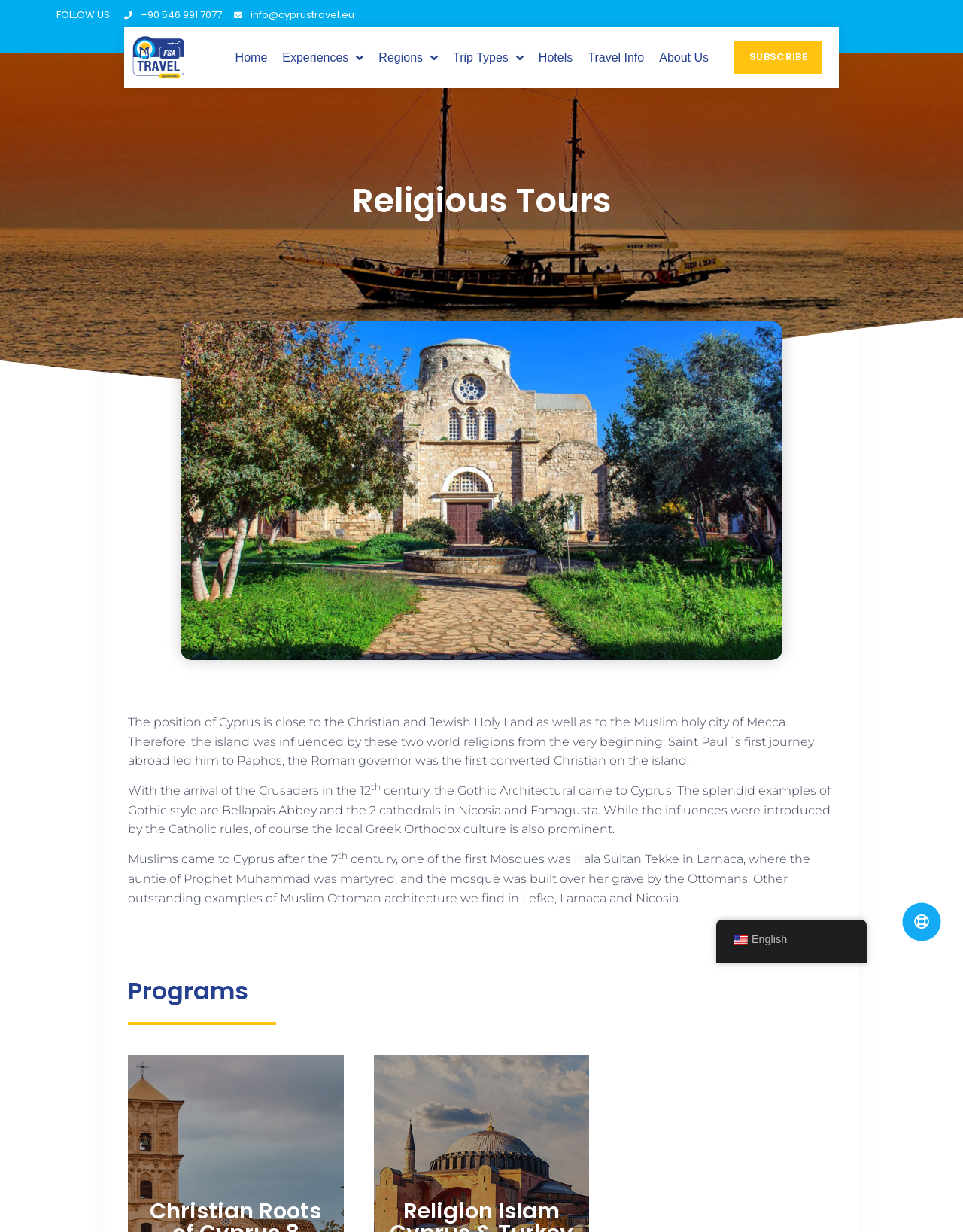Provide an in-depth caption for the elements present on the webpage.

The webpage is about Religious Tours, specifically focusing on Cyprus. At the top, there is a section with social media links and contact information, including a phone number and email address. Below this, there is a navigation menu with links to various pages, such as Home, Experiences, Regions, Trip Types, Hotels, Travel Info, and About Us.

The main content of the page is divided into two sections. The first section has a heading "Religious Tours" and provides an introduction to the religious significance of Cyprus, mentioning its proximity to the Christian and Jewish Holy Land, as well as the Muslim holy city of Mecca. The text explains how the island was influenced by these religions from the beginning and highlights the arrival of Saint Paul and the Crusaders.

The second section has a heading "Programs" and appears to provide more information about the religious tours offered. However, the text is not fully visible, and only a few words are shown.

At the bottom of the page, there is a section with a heading "Need help?" and provides contact information, including a phone number and email address. There are also links to social media platforms and a language selection option, with an American flag icon representing English.

Throughout the page, there are no prominent images, but there are some icons, such as the Facebook icon, and a small American flag icon.